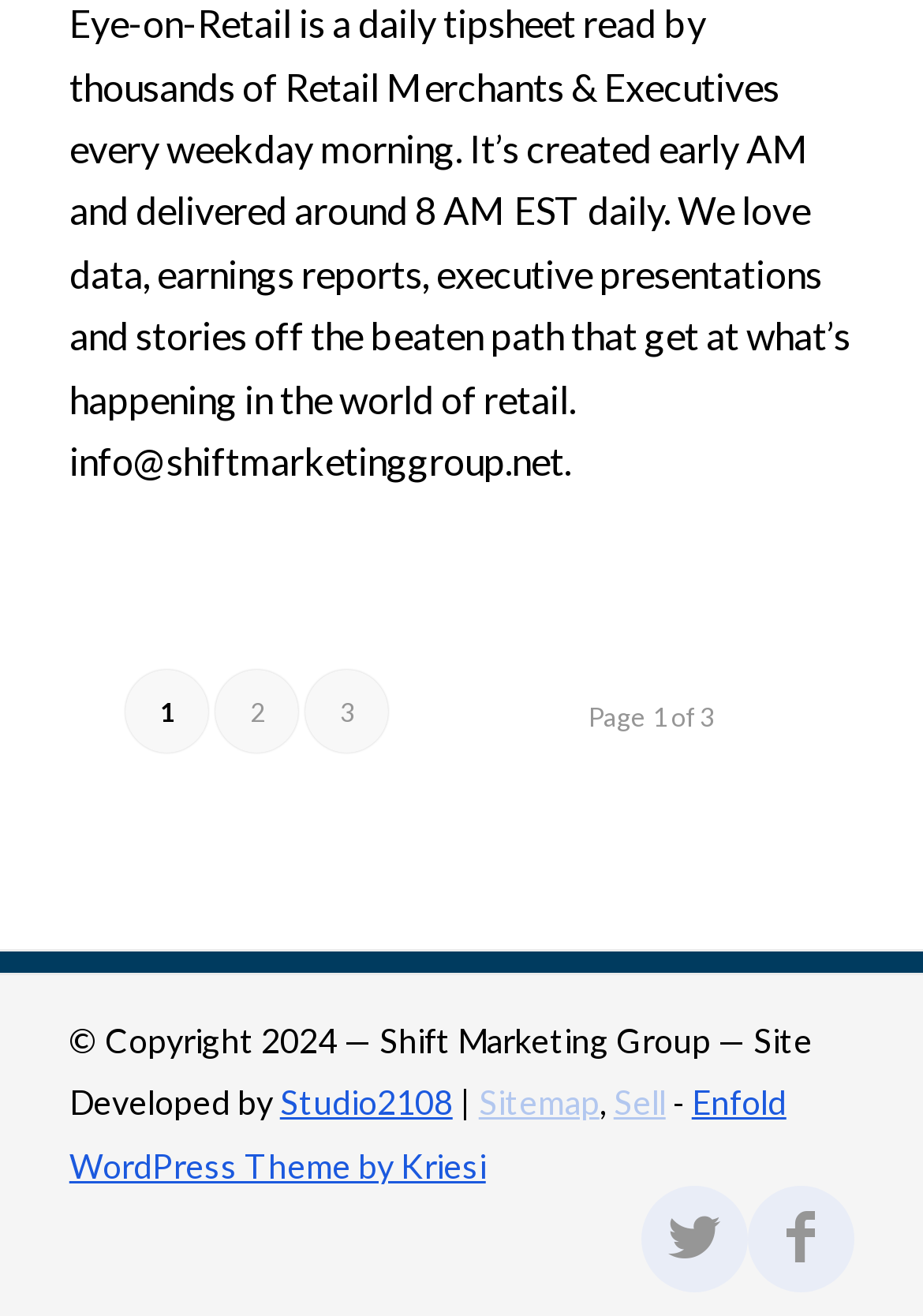Determine the bounding box for the UI element as described: "Facebook". The coordinates should be represented as four float numbers between 0 and 1, formatted as [left, top, right, bottom].

[0.81, 0.901, 0.925, 0.982]